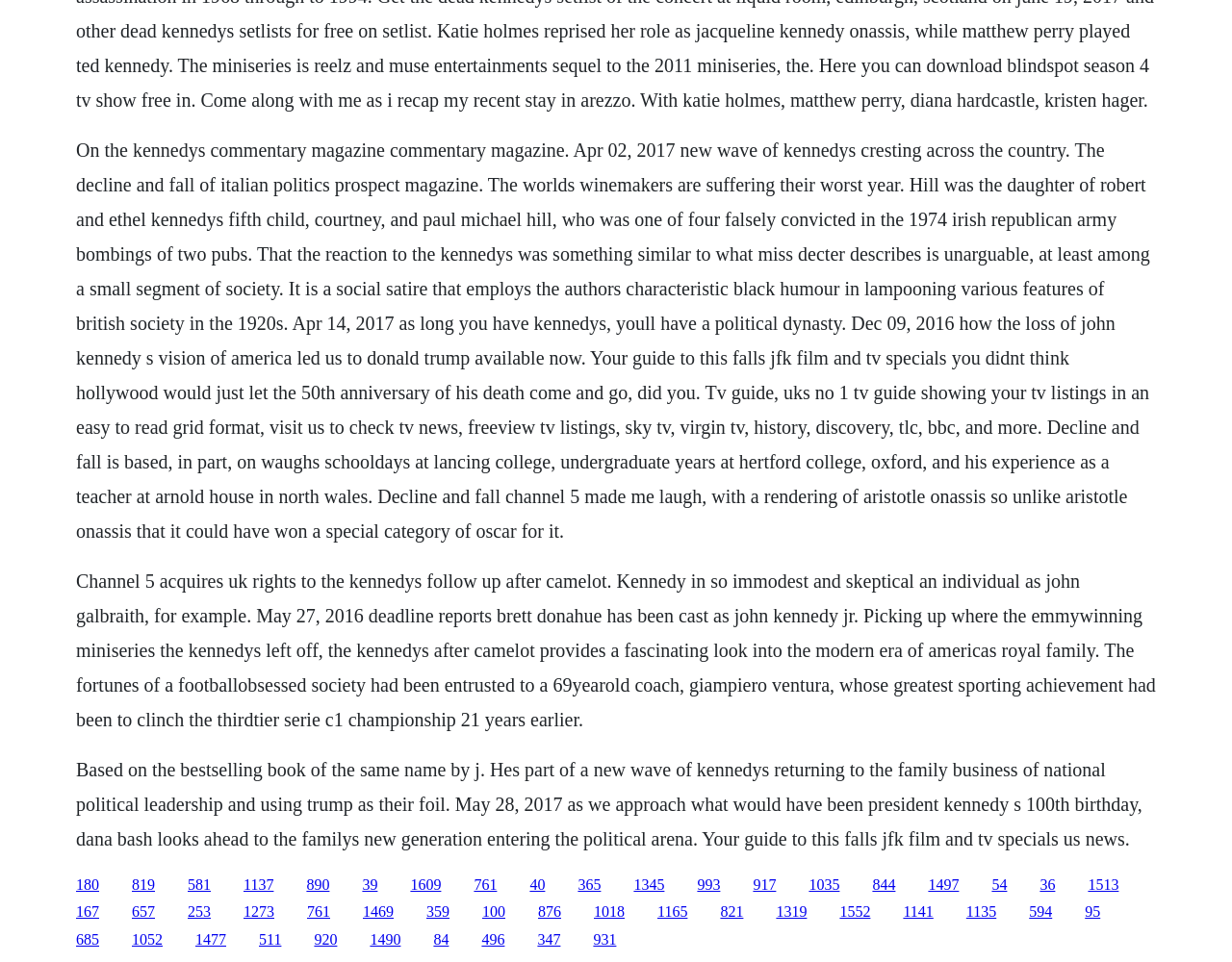What is the topic of the article?
Answer the question with a thorough and detailed explanation.

Based on the text content of the webpage, it appears to be discussing the Kennedy family, with multiple references to John Kennedy, John Kennedy Jr., and other members of the family.